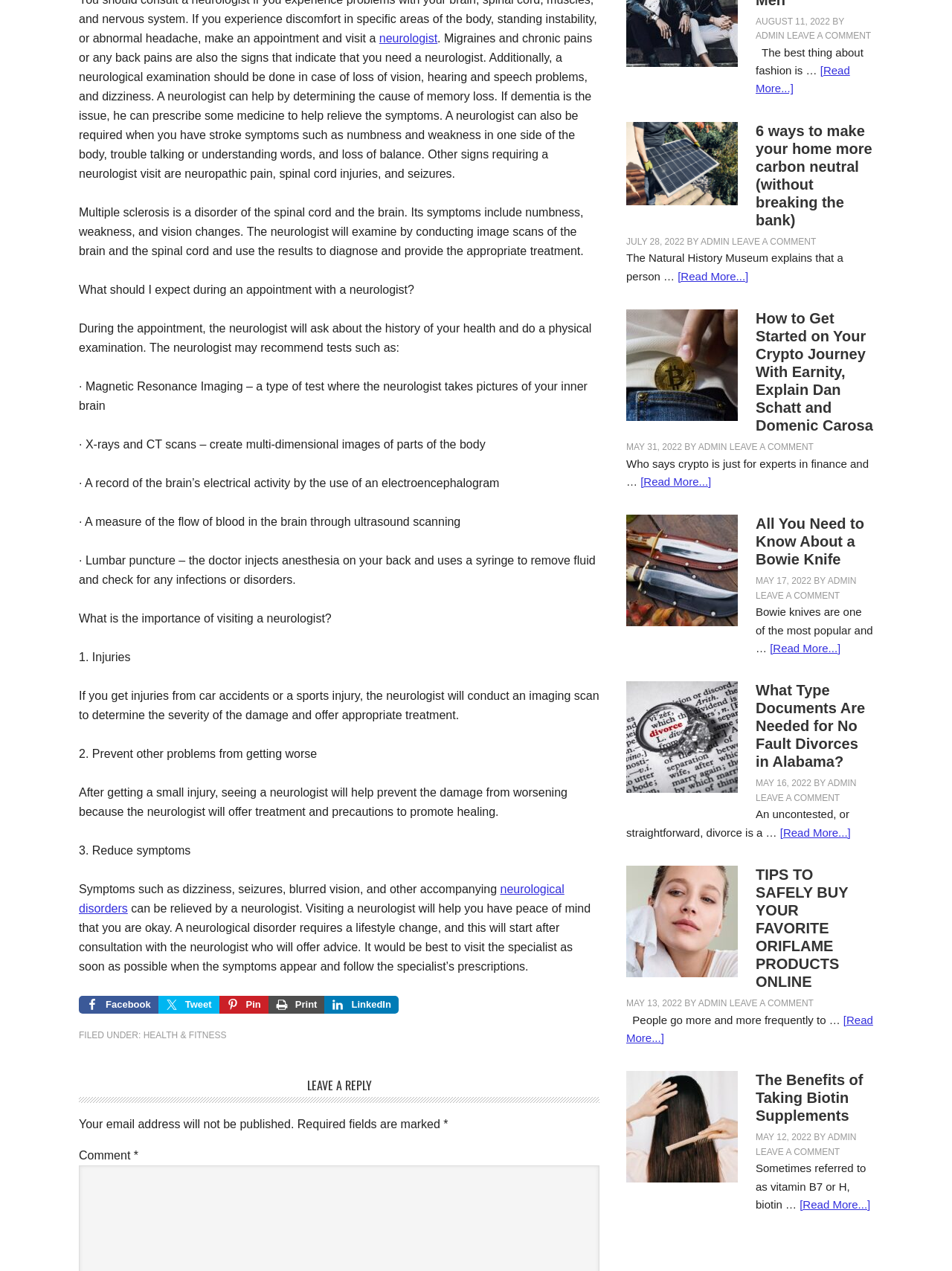Give a concise answer using only one word or phrase for this question:
What is the importance of visiting a neurologist?

To prevent other problems from getting worse